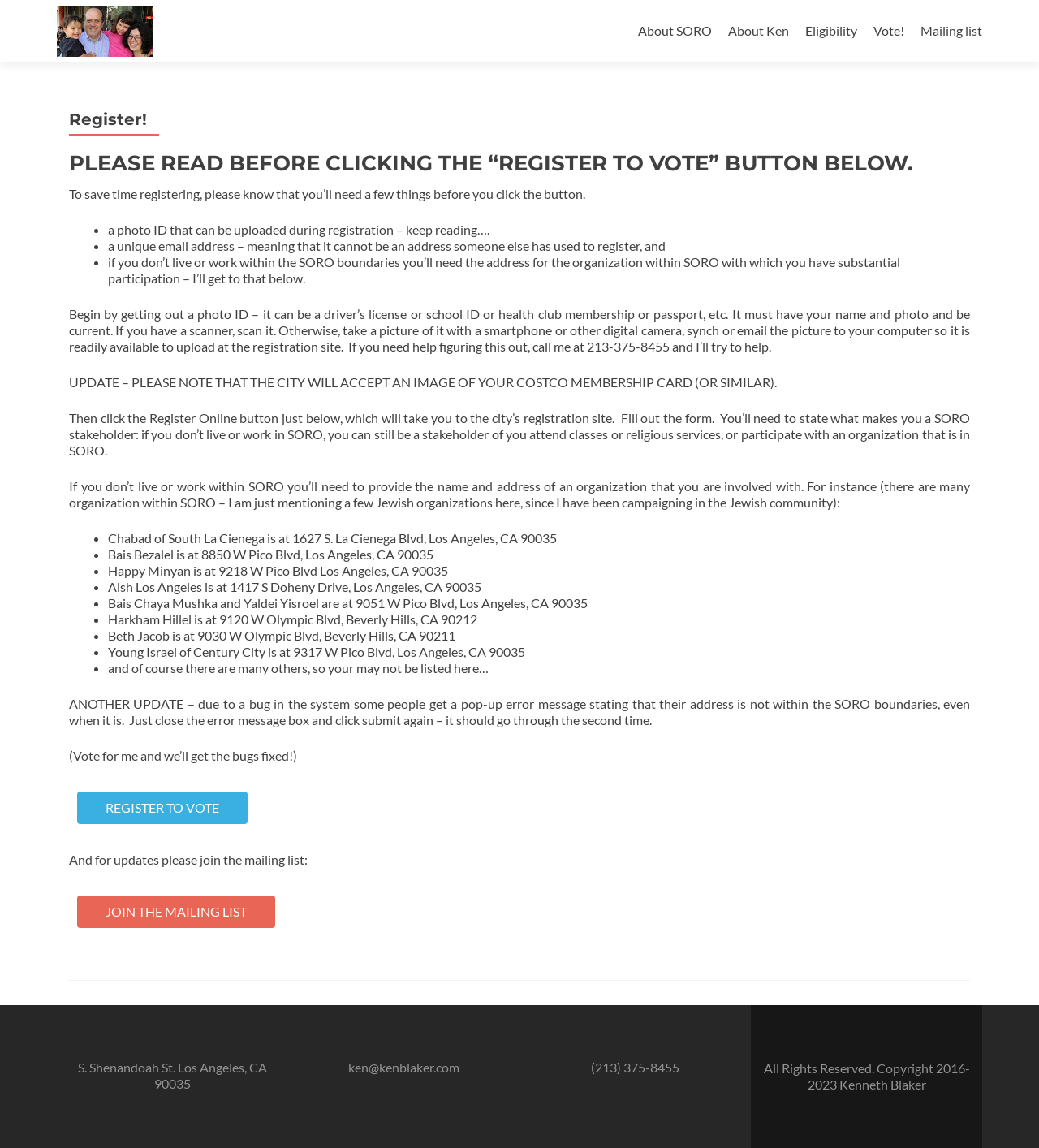What type of ID is accepted for registration?
Look at the image and answer the question using a single word or phrase.

Driver's license or school ID